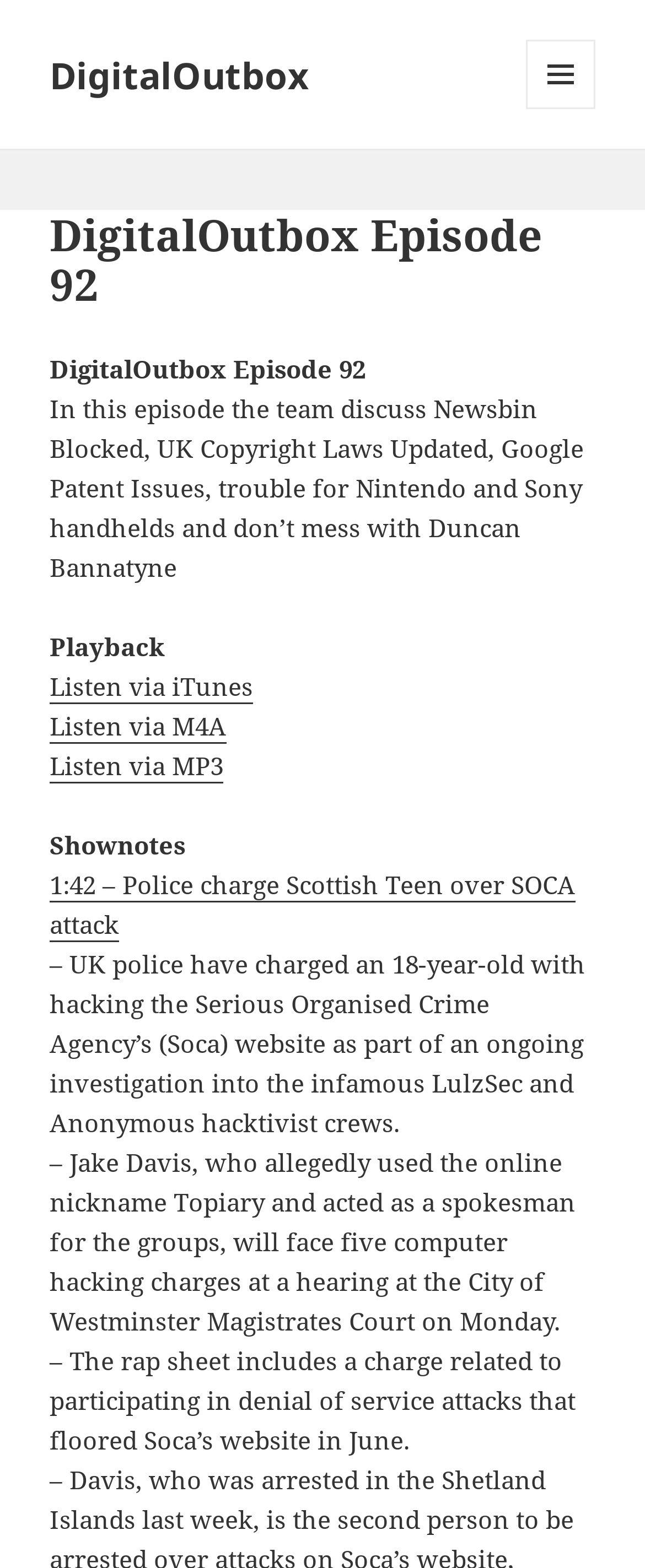Based on the image, provide a detailed and complete answer to the question: 
What is the topic of the first shownote?

The first shownote is listed below the 'Shownotes' text, which is '1:42 – Police charge Scottish Teen over SOCA attack'. This is the topic of the first shownote.